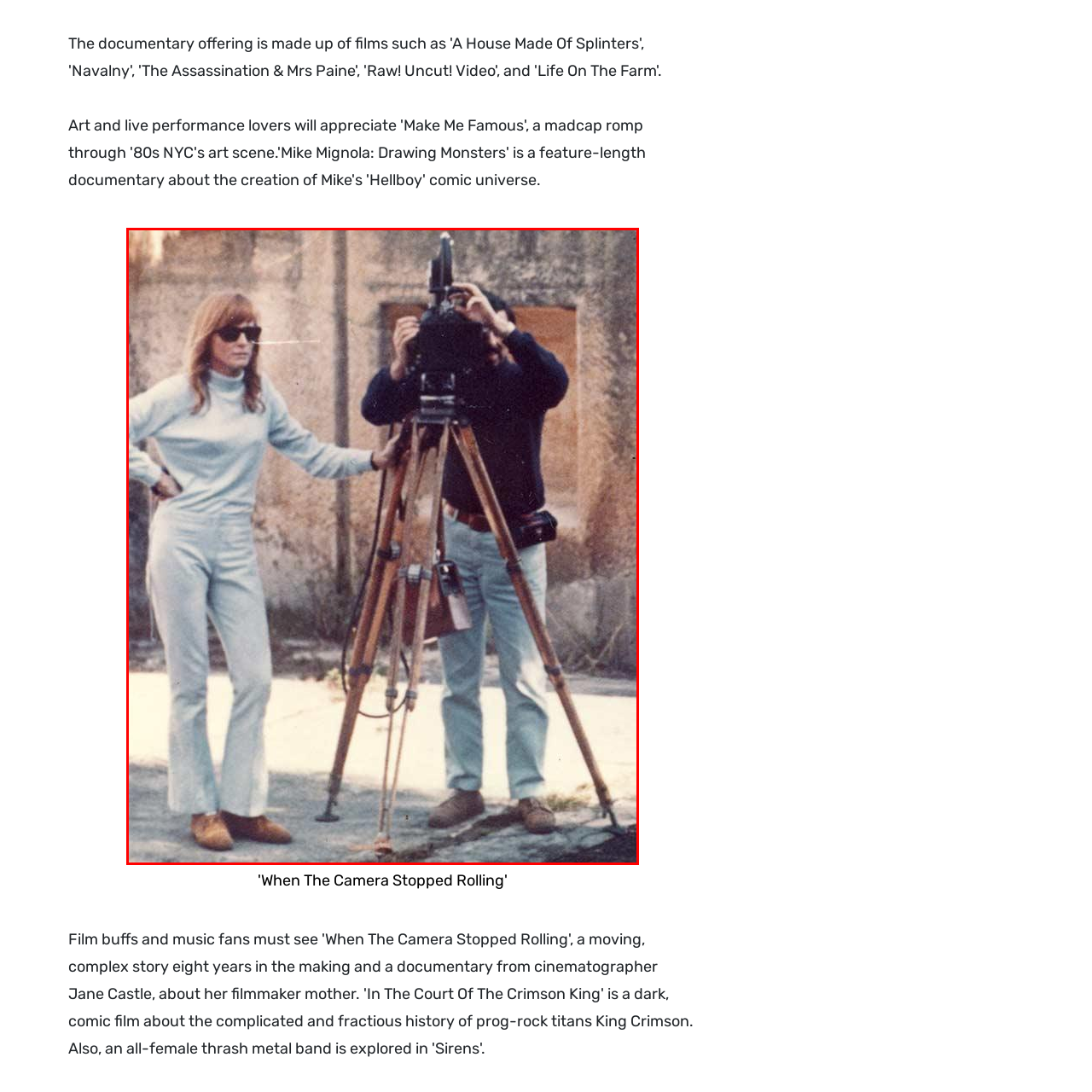What is the man focused on?  
Concentrate on the image marked with the red box and respond with a detailed answer that is fully based on the content of the image.

The man in the image is dressed in a black sweater and light-colored jeans, and he appears focused on setting up the shot, as he is working on a vintage camera mounted on a tall wooden tripod, suggesting that he is a cinematographer or a camera operator.